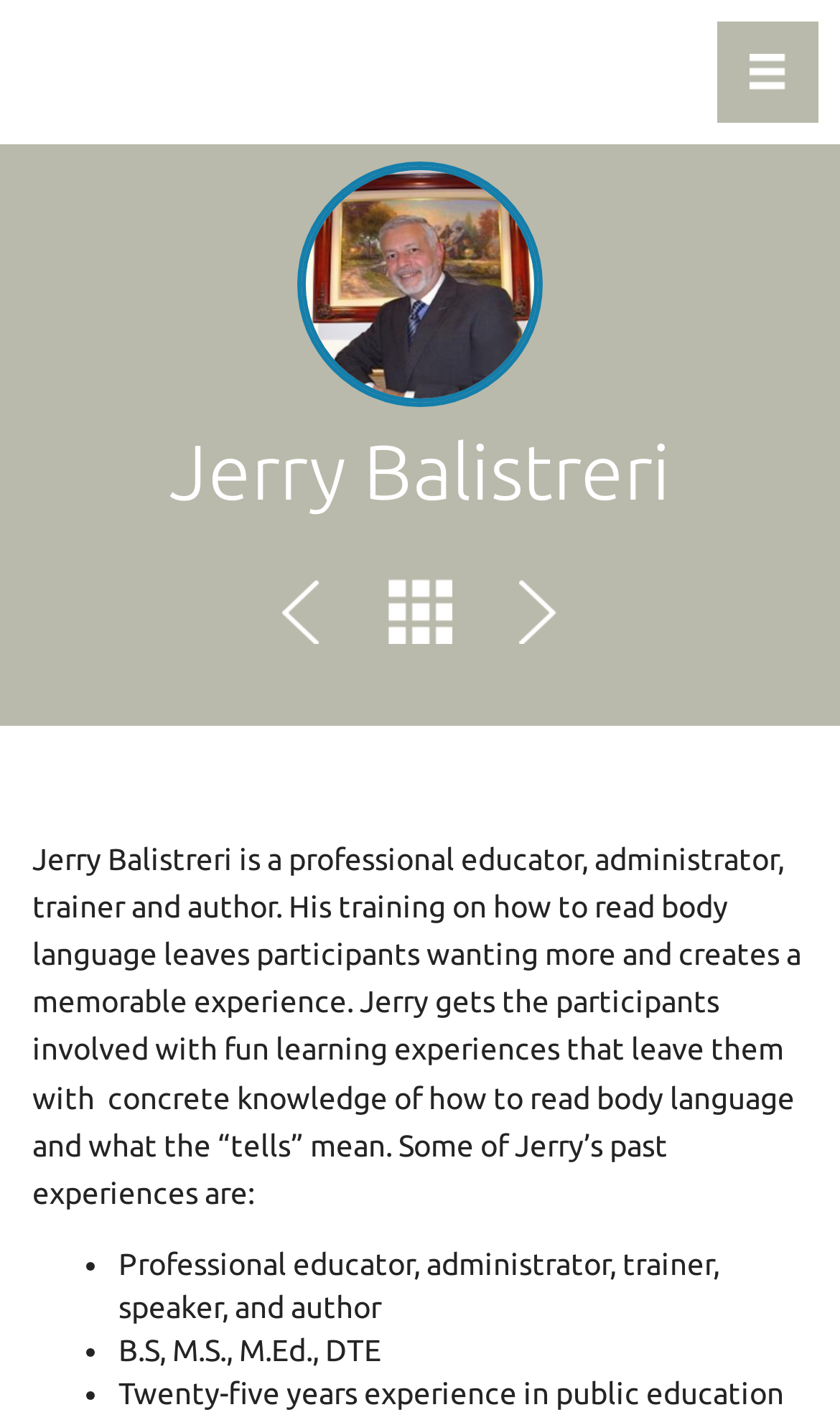Give a detailed explanation of the elements present on the webpage.

The webpage is about Jerry Balistreri, a professional educator, administrator, trainer, and author. At the top left corner, there is a logo of the Annual Anti-Fraud Conference. Next to the logo, there is a heading with Jerry's name in large font. Below the heading, there is a photo of Jerry. 

On the top right corner, there is a toggle navigation button. Below the photo, there are three links, with the first one being empty, the second one labeled "All", and the third one also being empty. 

The main content of the webpage is a paragraph that describes Jerry's profession and his training on body language. The paragraph is located below the links and spans across the entire width of the page. It mentions that Jerry's training is engaging, fun, and provides concrete knowledge of body language.

Below the paragraph, there is a list of Jerry's past experiences, marked with bullet points. The list includes his profession as a professional educator, administrator, trainer, speaker, and author, his educational background, and his twenty-five years of experience in public education.